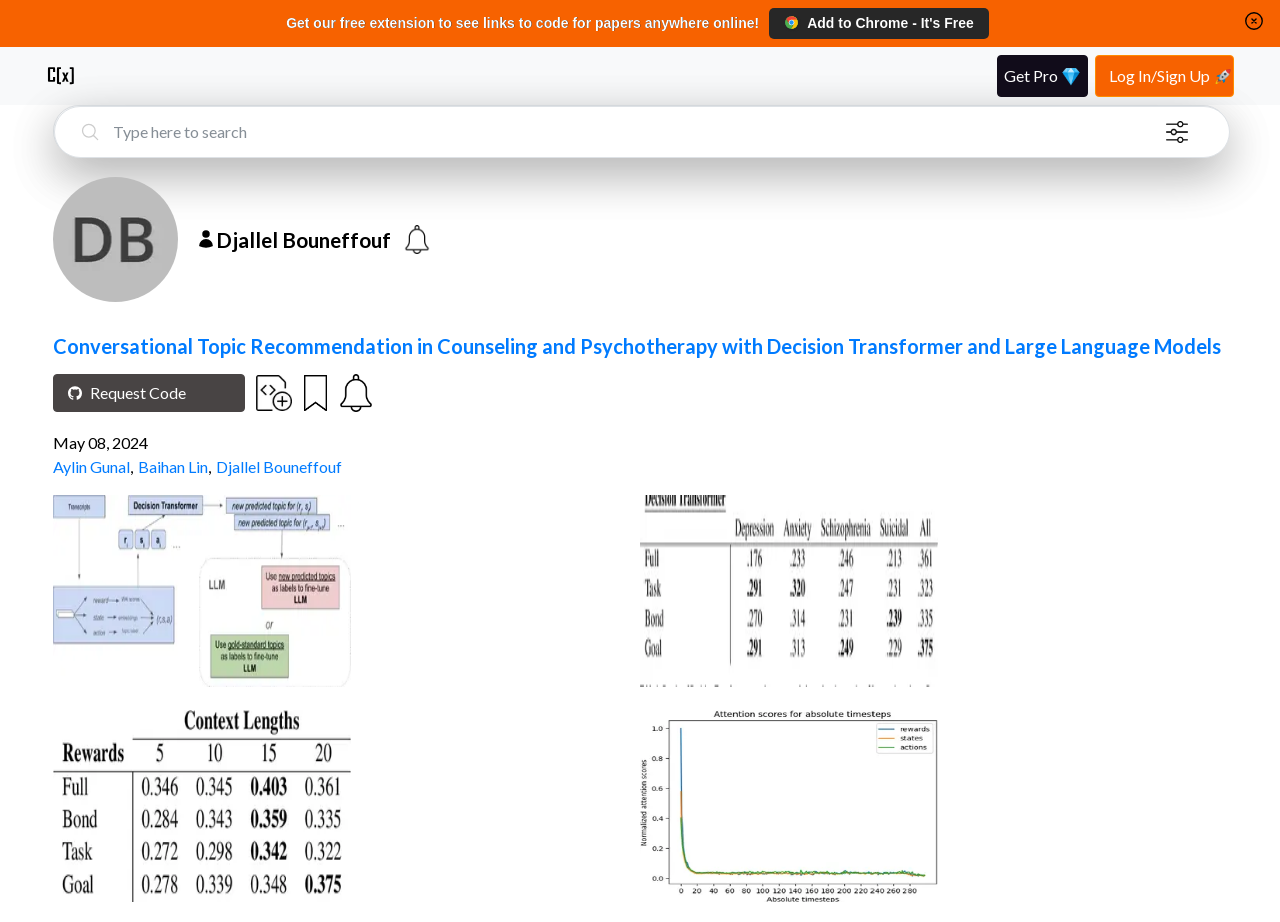Generate a comprehensive description of the webpage.

This webpage is about Djallel Bouneffouf, a researcher or engineer, showcasing their papers and open-source code. At the top, there is a promotional message encouraging users to get a free extension to see links to code for papers anywhere online. Next to it, there is a Chrome logo with a link to add the extension to Chrome. On the top-right corner, there are navigation buttons, including "Home", a CatalyzeX icon, a "Get Pro" link, and a "Log In/Sign Up" button.

Below the navigation bar, there is a search bar where users can type to search. An alert button is located next to the search bar. On the left side, there is a profile picture of Djallel Bouneffouf, accompanied by their name in a heading. 

The main content of the page is a research paper titled "Conversational Topic Recommendation in Counseling and Psychotherapy with Decision Transformer and Large Language Models". The paper's title is a link, and there are buttons to request code on Github and add code. There are also bookmark and alert buttons next to the paper's title. 

Below the paper's title, there is a publication date, "May 08, 2024", followed by a list of authors, including Aylin Gunal, Baihan Lin, and Djallel Bouneffouf. The page also features four figures related to the research paper, two on top of each other on the left side and two on top of each other on the right side.